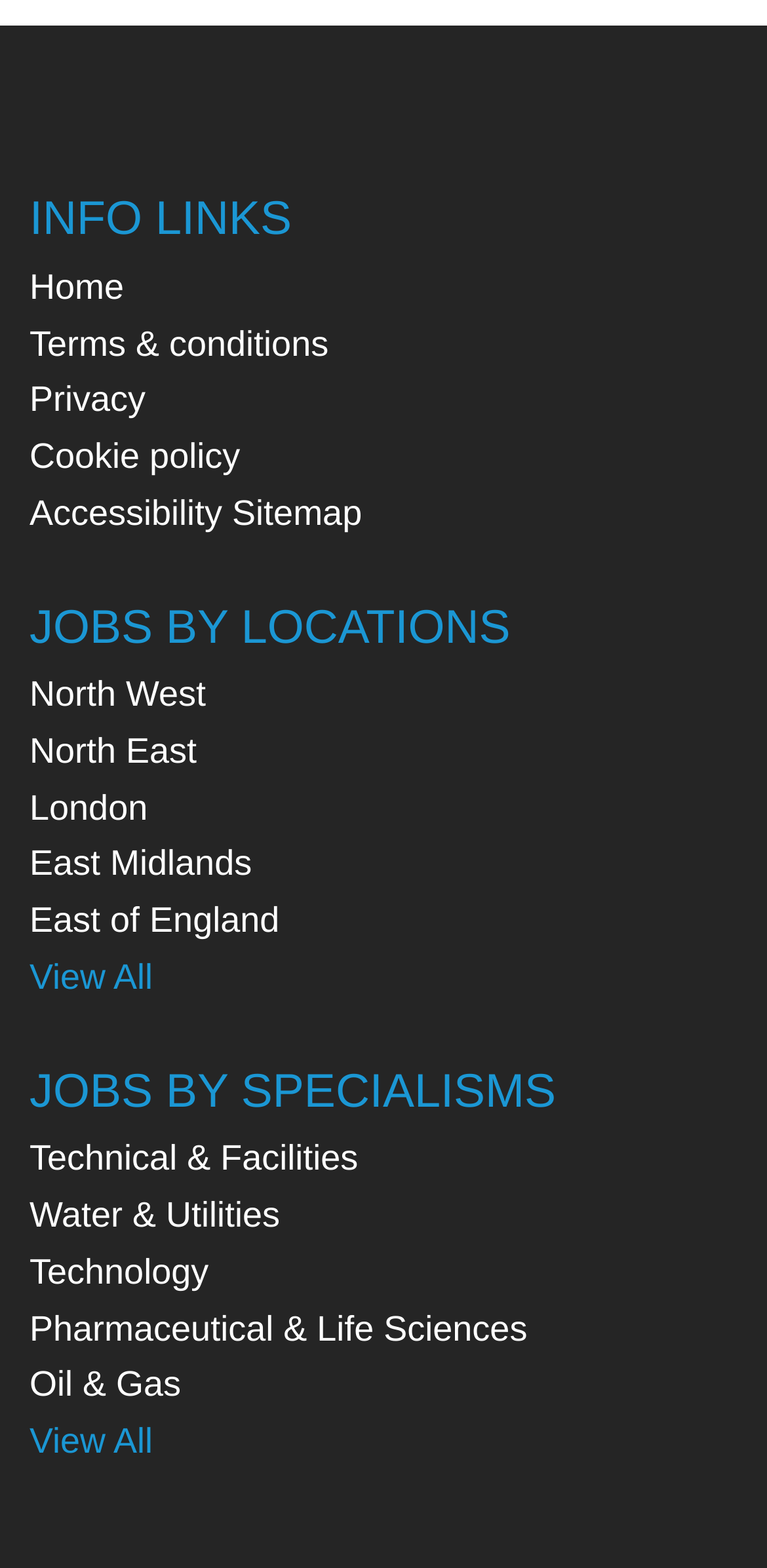Can you give a comprehensive explanation to the question given the content of the image?
What is the last job specialization listed?

The webpage lists various job specializations under the 'JOBS BY SPECIALISMS' heading, and the last one listed is 'Oil & Gas'.